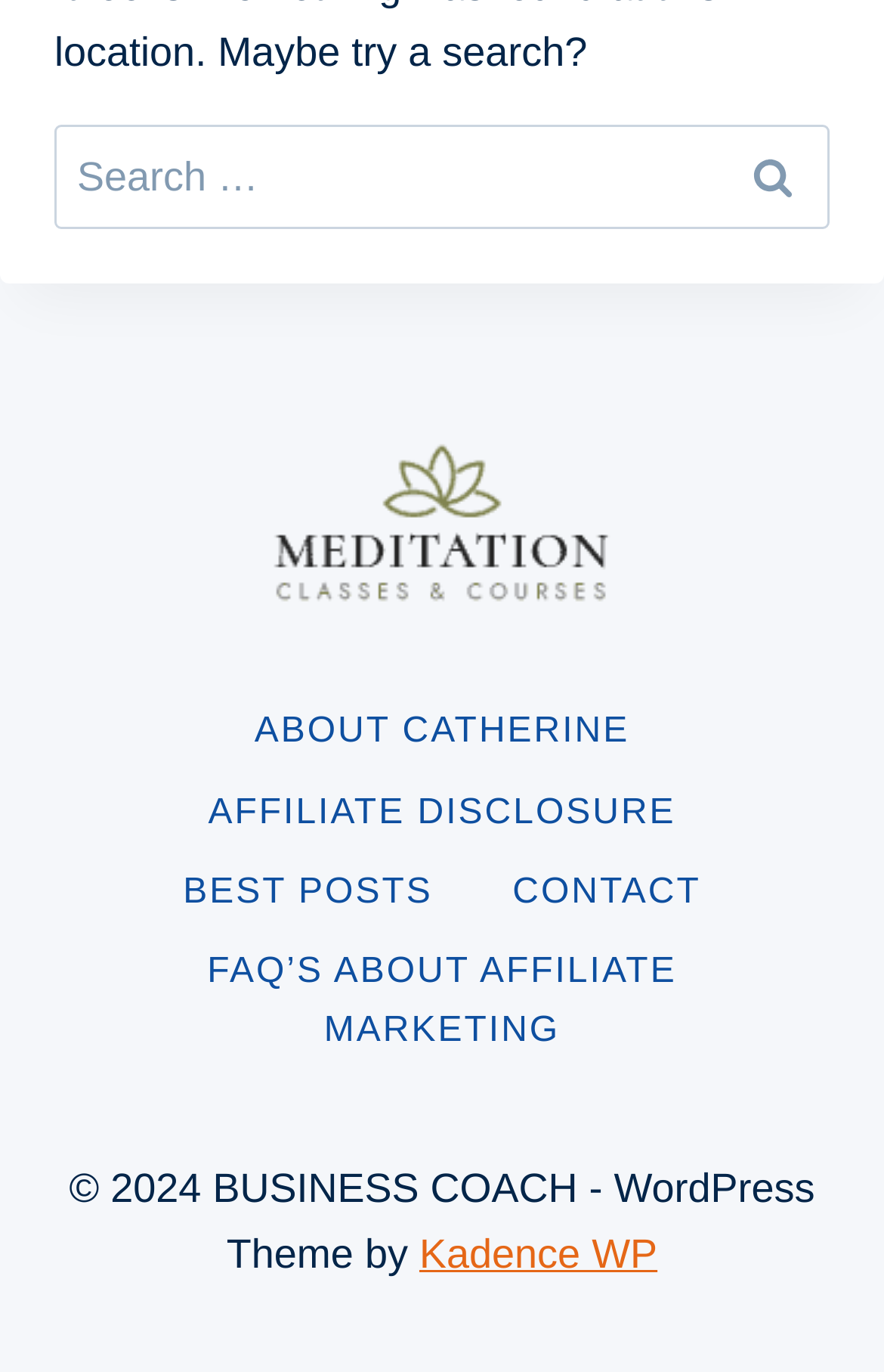Refer to the element description About Catherine and identify the corresponding bounding box in the screenshot. Format the coordinates as (top-left x, top-left y, bottom-right x, bottom-right y) with values in the range of 0 to 1.

[0.243, 0.505, 0.757, 0.563]